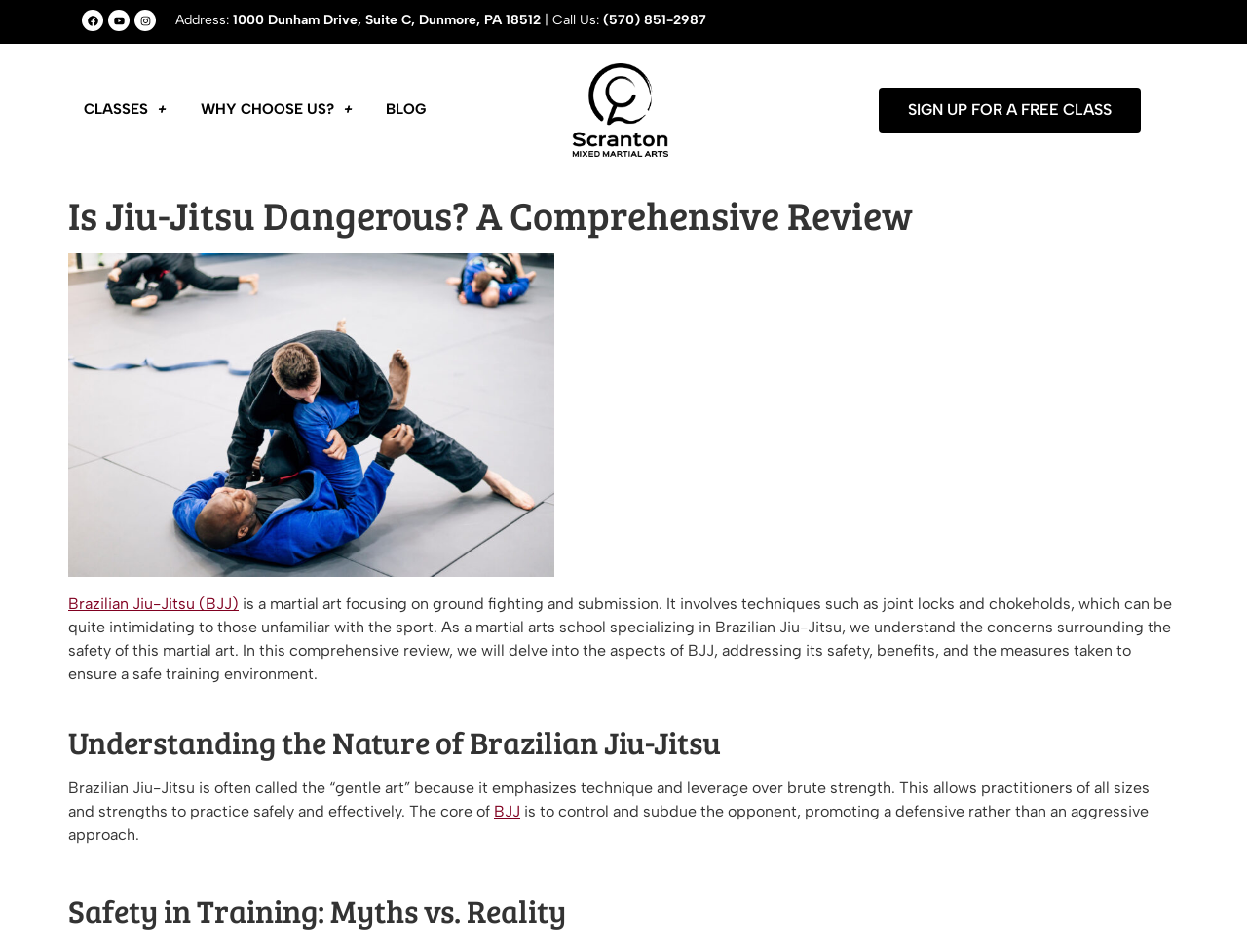Provide a brief response to the question below using a single word or phrase: 
What is the address of Scranton MMA?

1000 Dunham Drive, Suite C, Dunmore, PA 18512